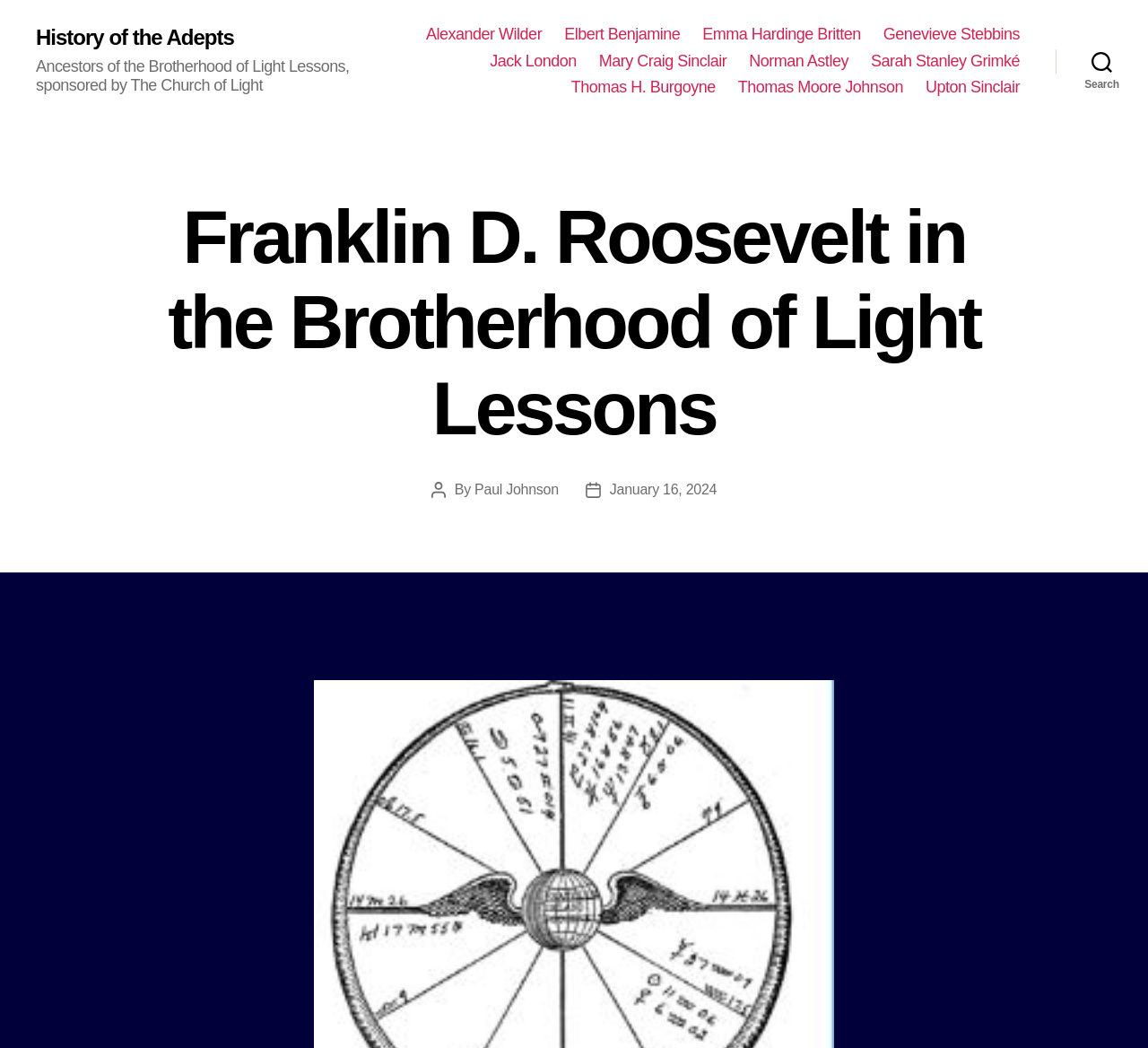Please determine the bounding box coordinates of the element's region to click for the following instruction: "Search for something".

[0.92, 0.04, 1.0, 0.077]